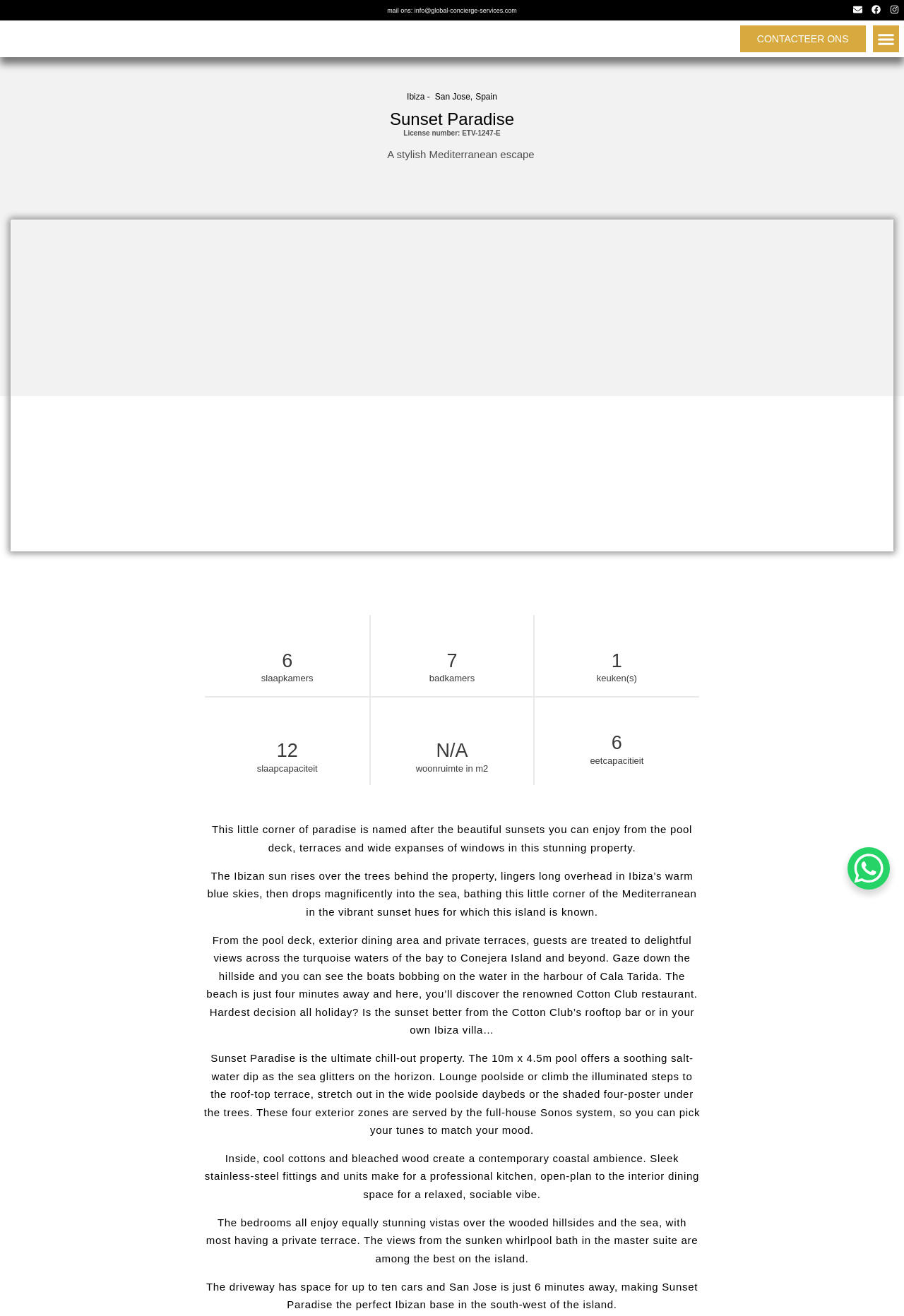What is the name of the island mentioned in the text?
Based on the screenshot, answer the question with a single word or phrase.

Conejera Island